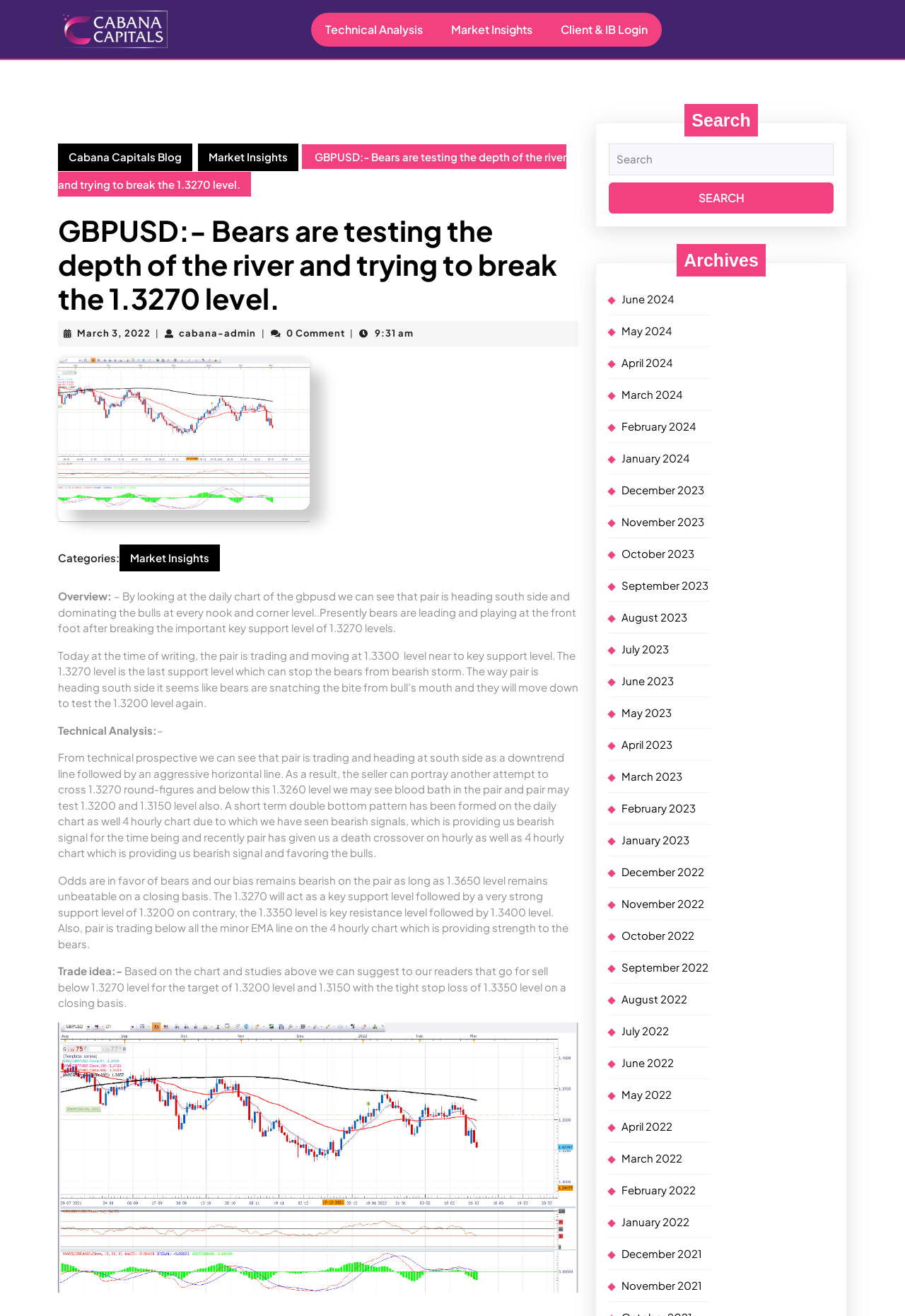Can you give a detailed response to the following question using the information from the image? What is the date of the current article?

The date of the current article is mentioned as 'March 3, 2022' which is also a link in the article section.